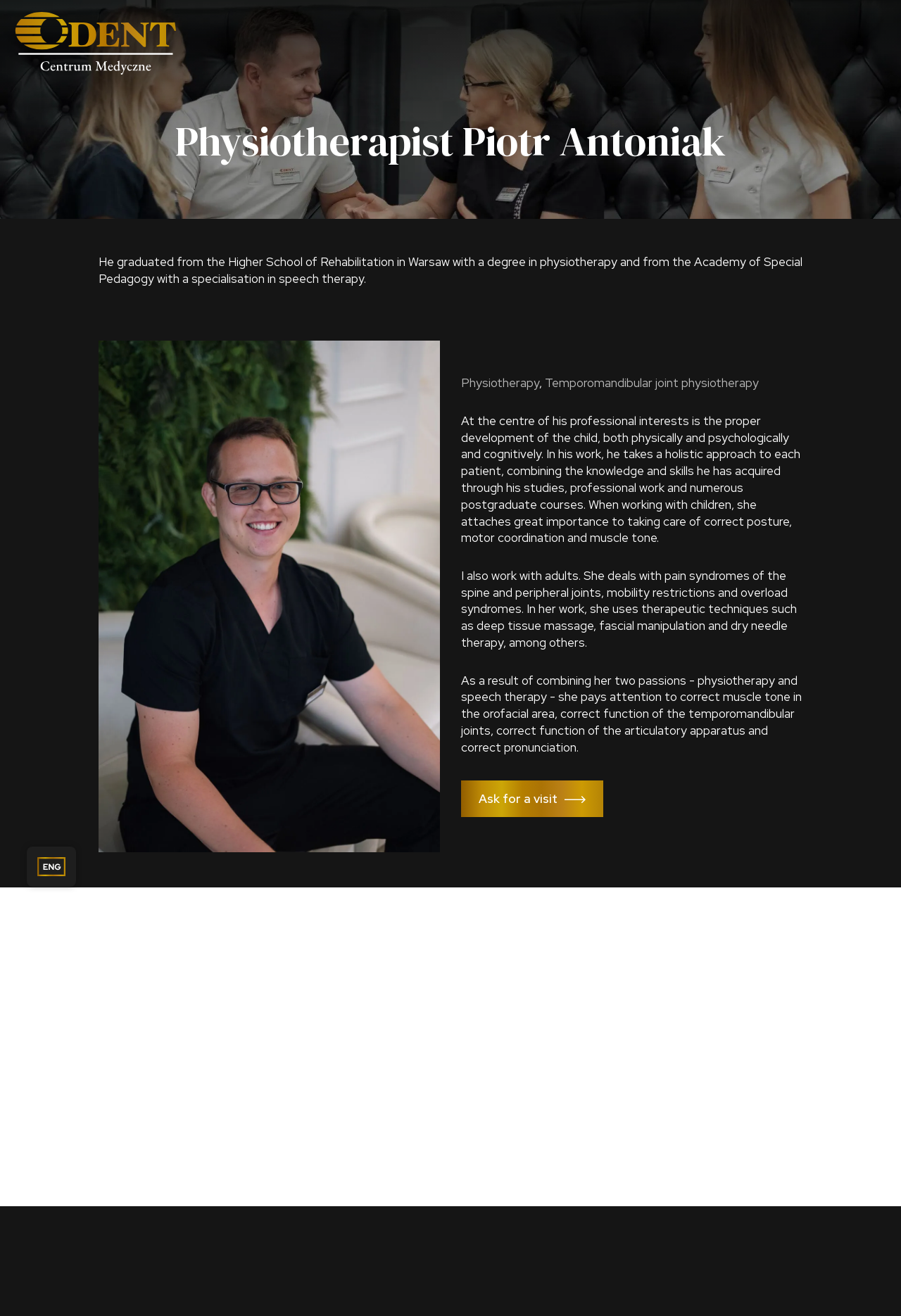What is Piotr Antoniak's profession?
Provide a detailed answer to the question, using the image to inform your response.

Based on the webpage, Piotr Antoniak is a physiotherapist, which is mentioned in the heading 'Physiotherapist Piotr Antoniak' and also in the text that describes his education and work experience.